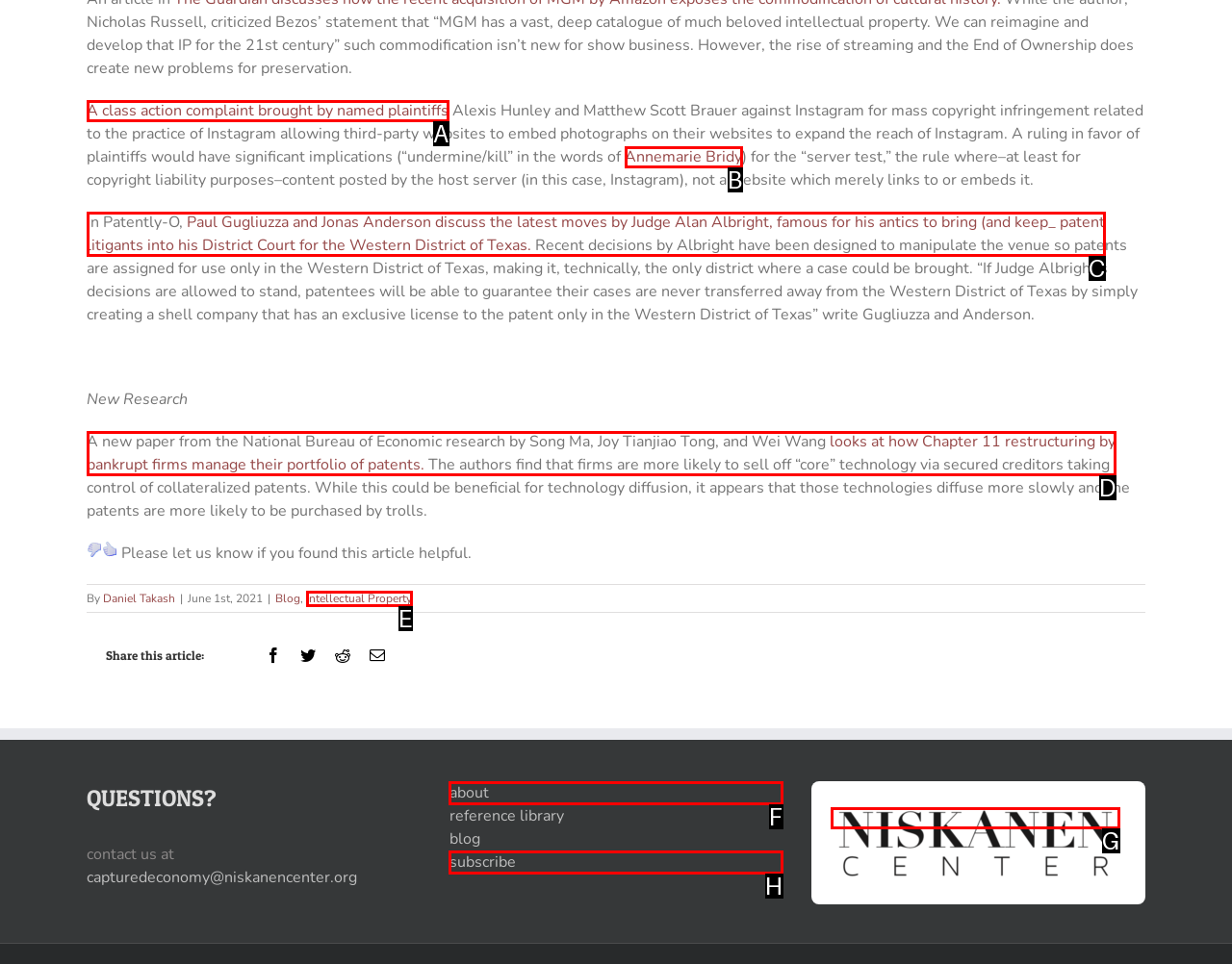Match the element description to one of the options: Annemarie Bridy
Respond with the corresponding option's letter.

B